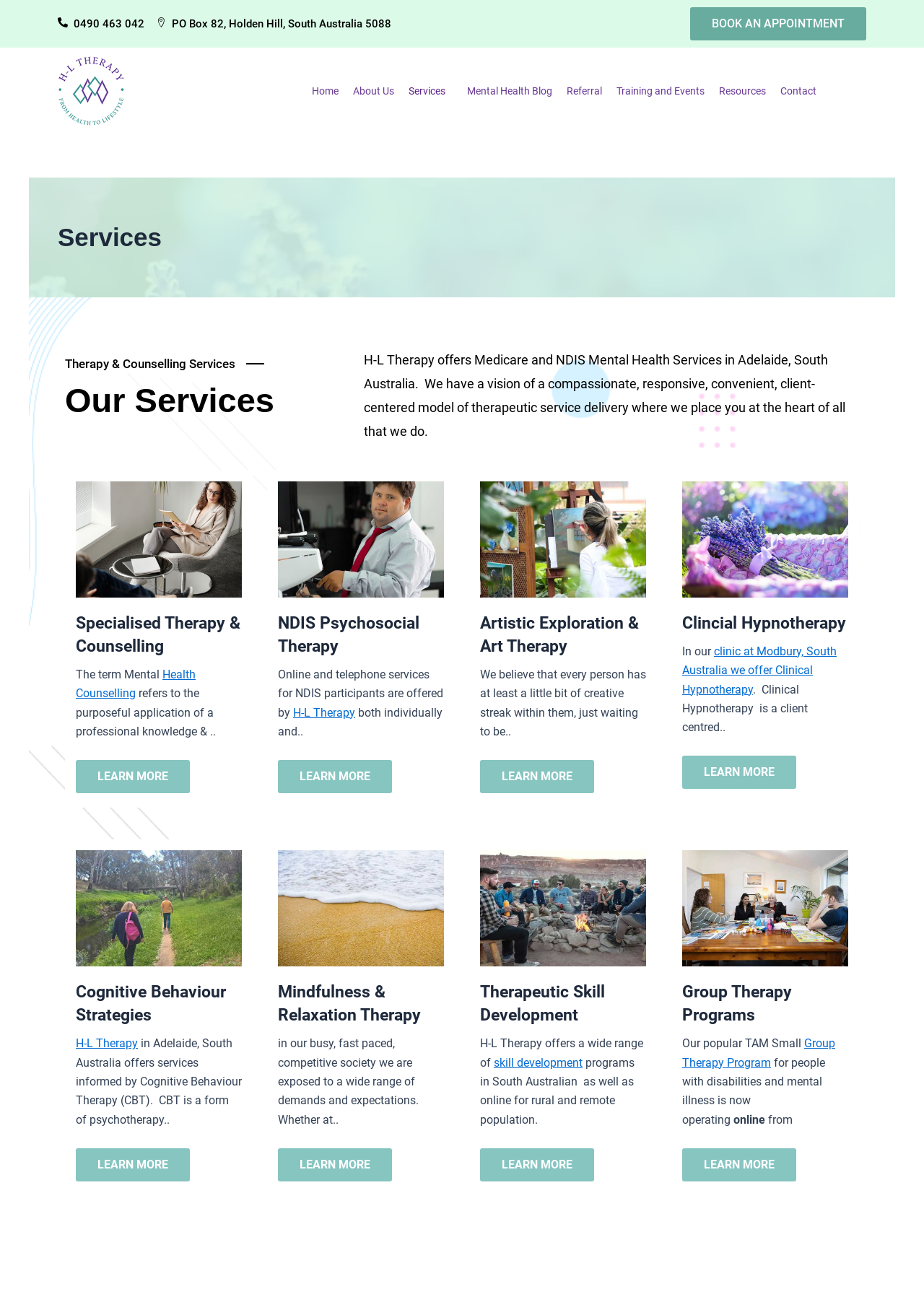What is the purpose of Clinical Hypnotherapy?
Using the visual information, reply with a single word or short phrase.

Client centred